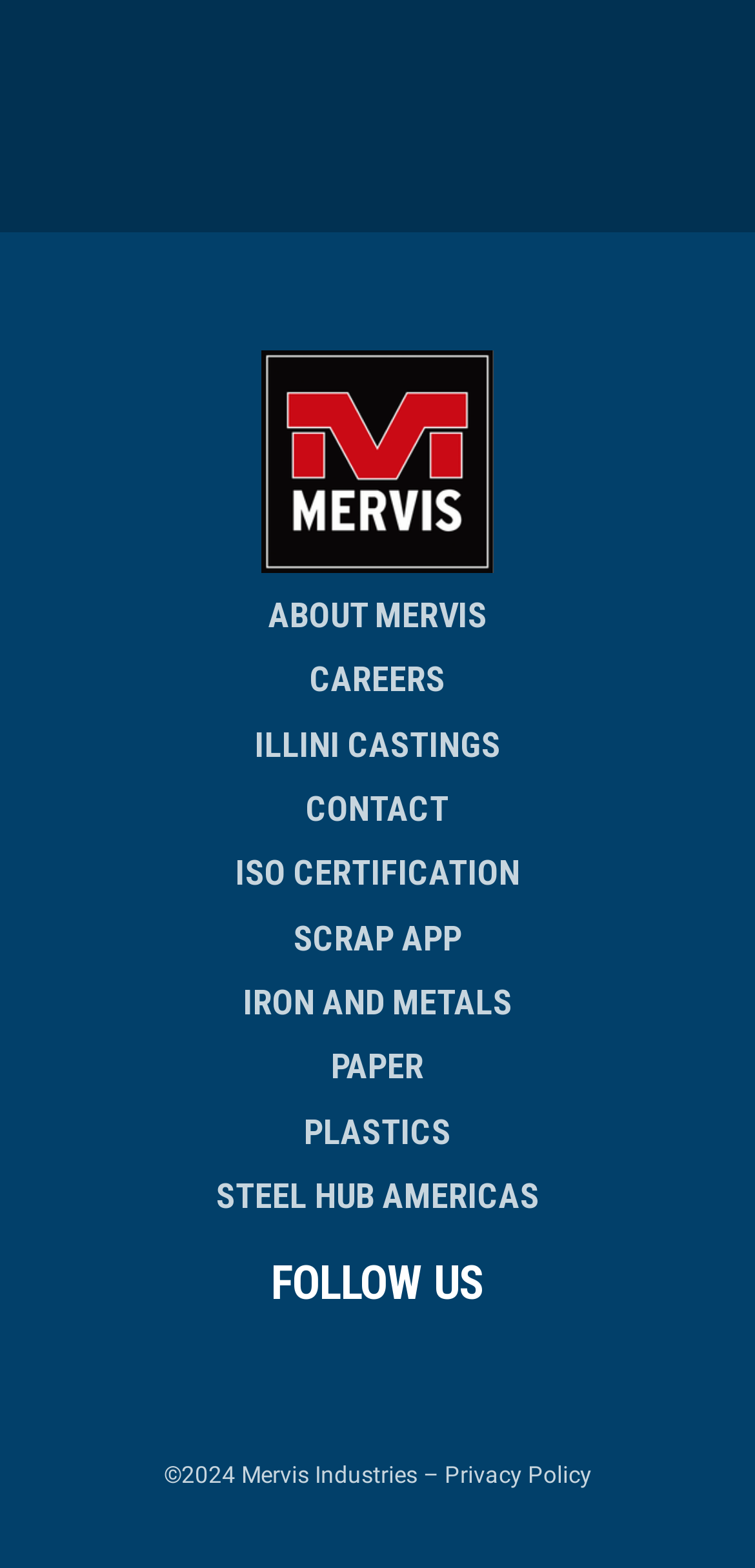Using the element description Plastics, predict the bounding box coordinates for the UI element. Provide the coordinates in (top-left x, top-left y, bottom-right x, bottom-right y) format with values ranging from 0 to 1.

[0.403, 0.707, 0.597, 0.736]